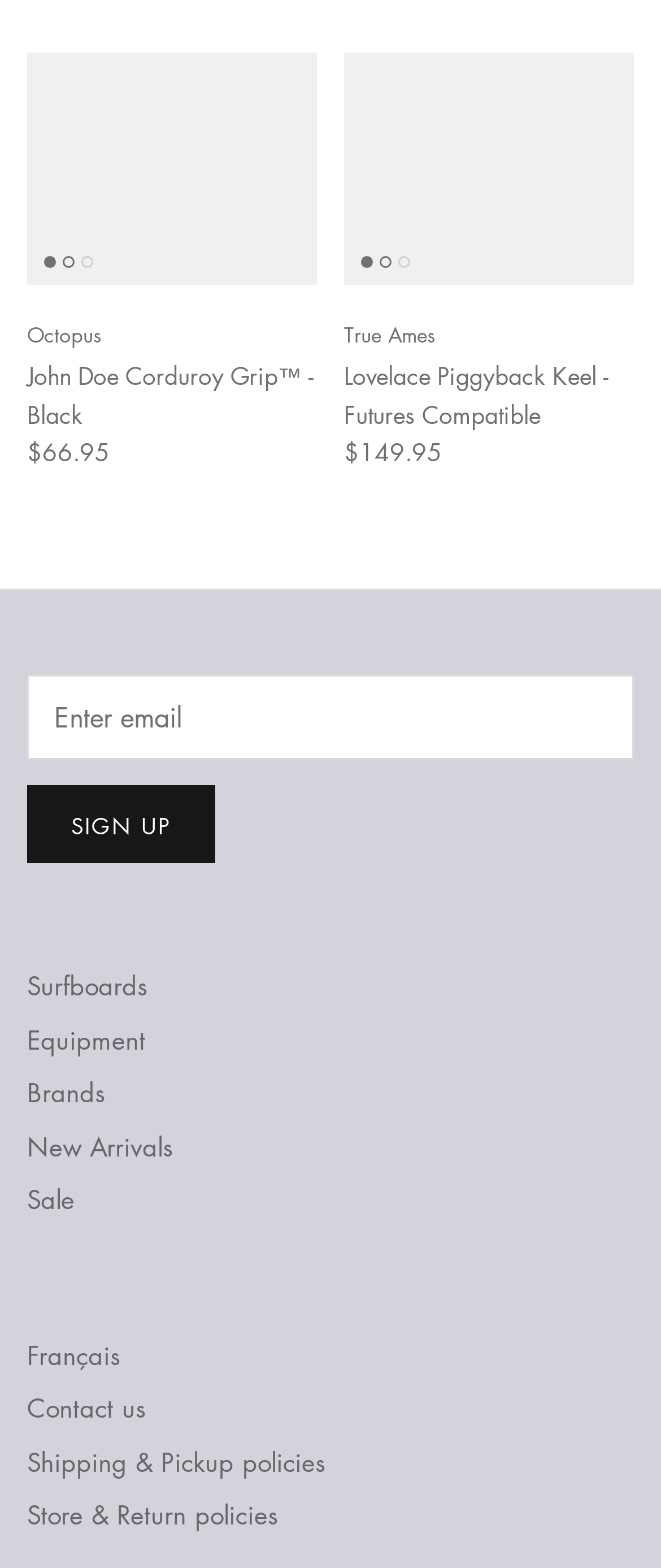Determine the bounding box coordinates of the element that should be clicked to execute the following command: "Sign up with email".

[0.041, 0.501, 0.326, 0.551]